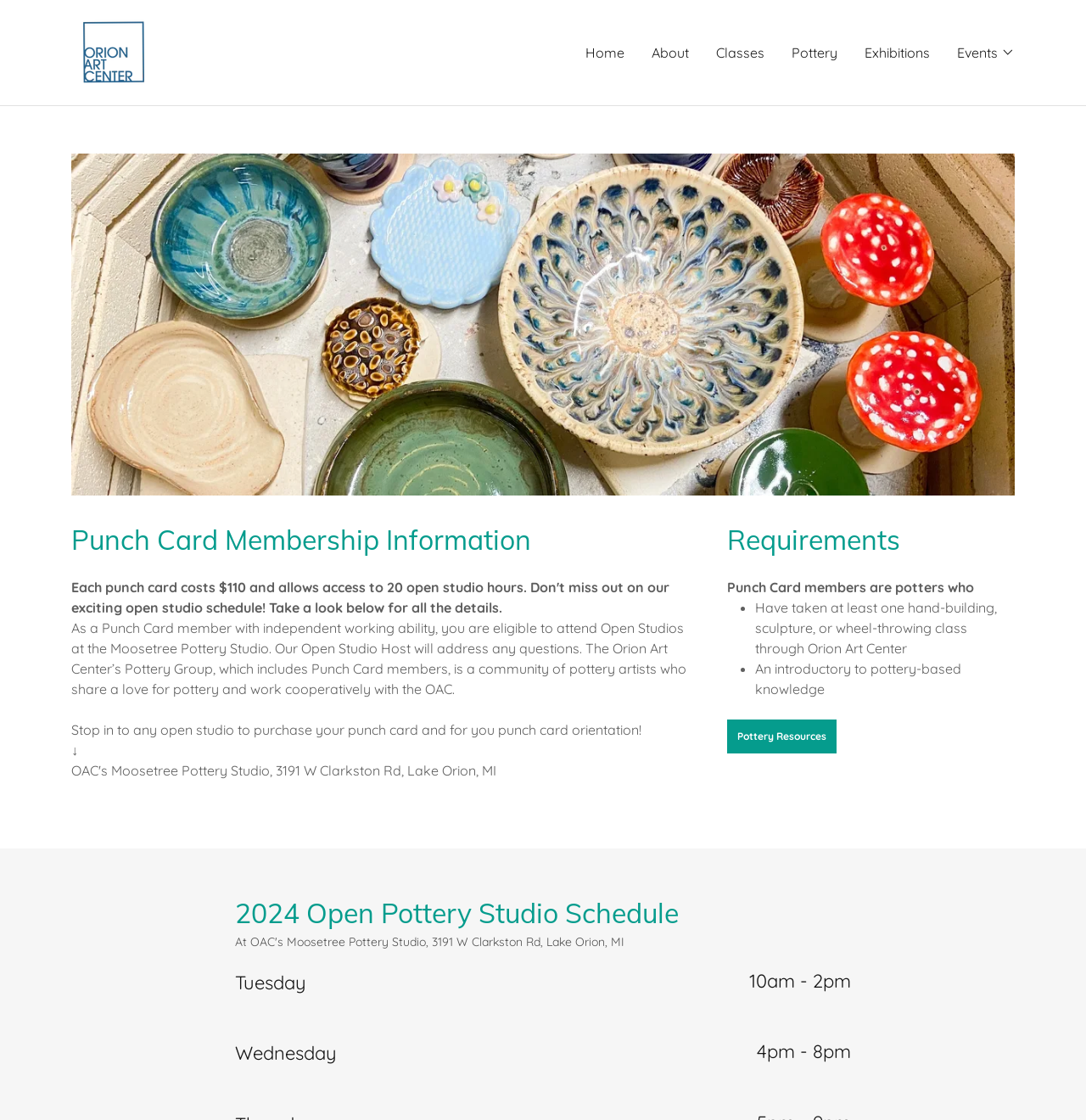Please find the bounding box coordinates of the element that must be clicked to perform the given instruction: "Click on the 'Orion Art Center' link". The coordinates should be four float numbers from 0 to 1, i.e., [left, top, right, bottom].

[0.066, 0.038, 0.144, 0.053]